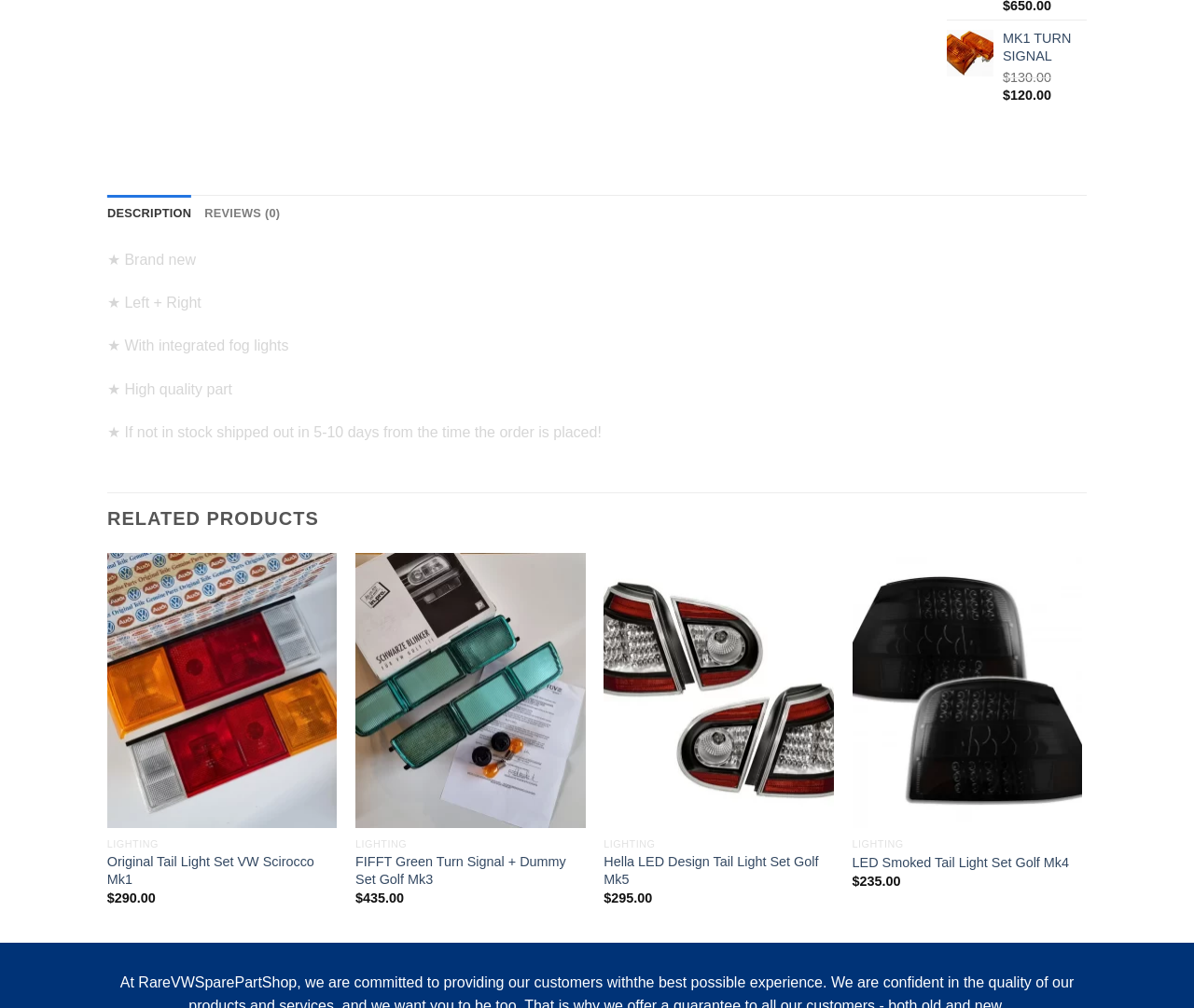Please identify the bounding box coordinates of the element that needs to be clicked to perform the following instruction: "Read about the benefits of online retreats".

None